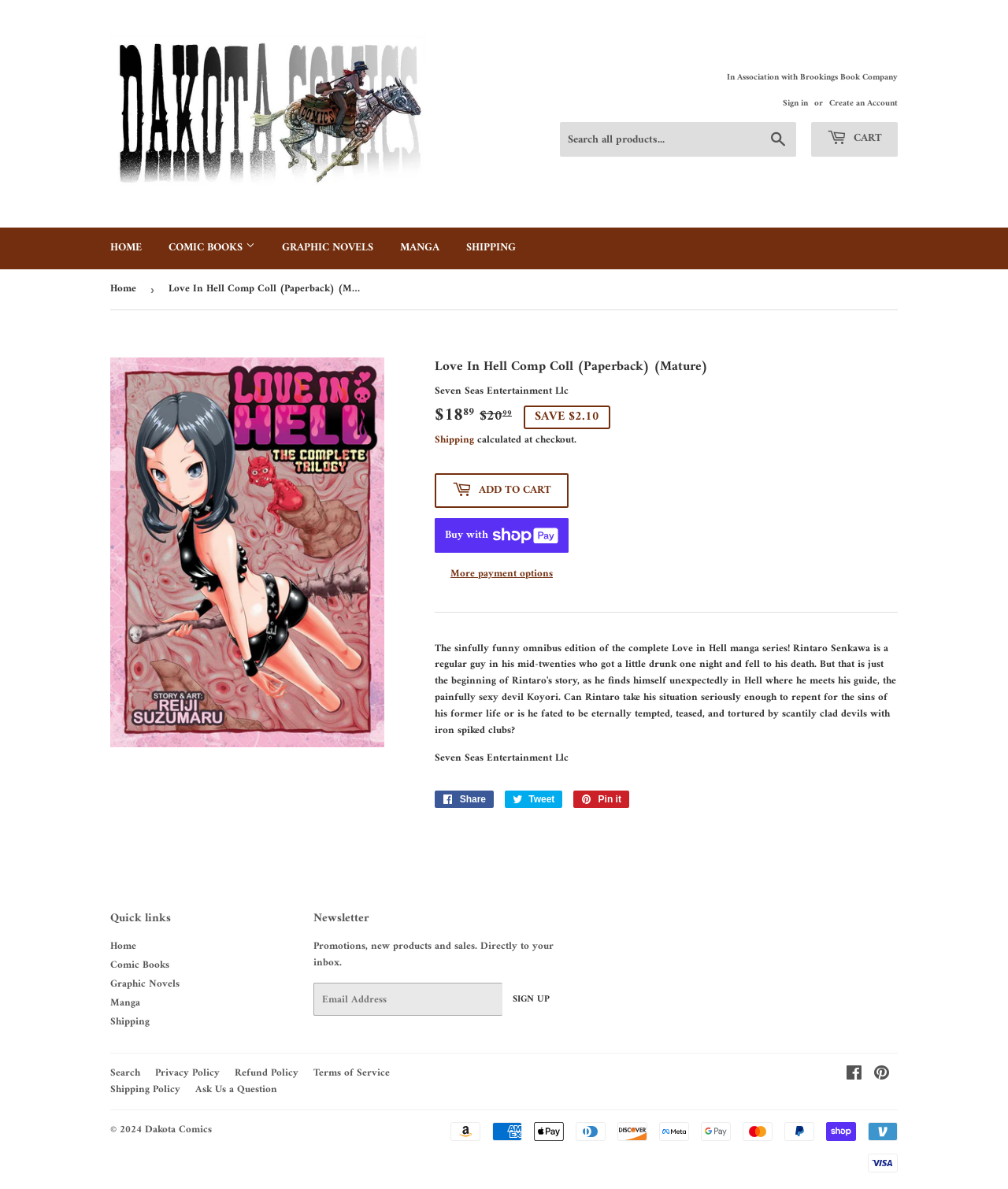Predict the bounding box coordinates for the UI element described as: "Home". The coordinates should be four float numbers between 0 and 1, presented as [left, top, right, bottom].

[0.109, 0.788, 0.135, 0.803]